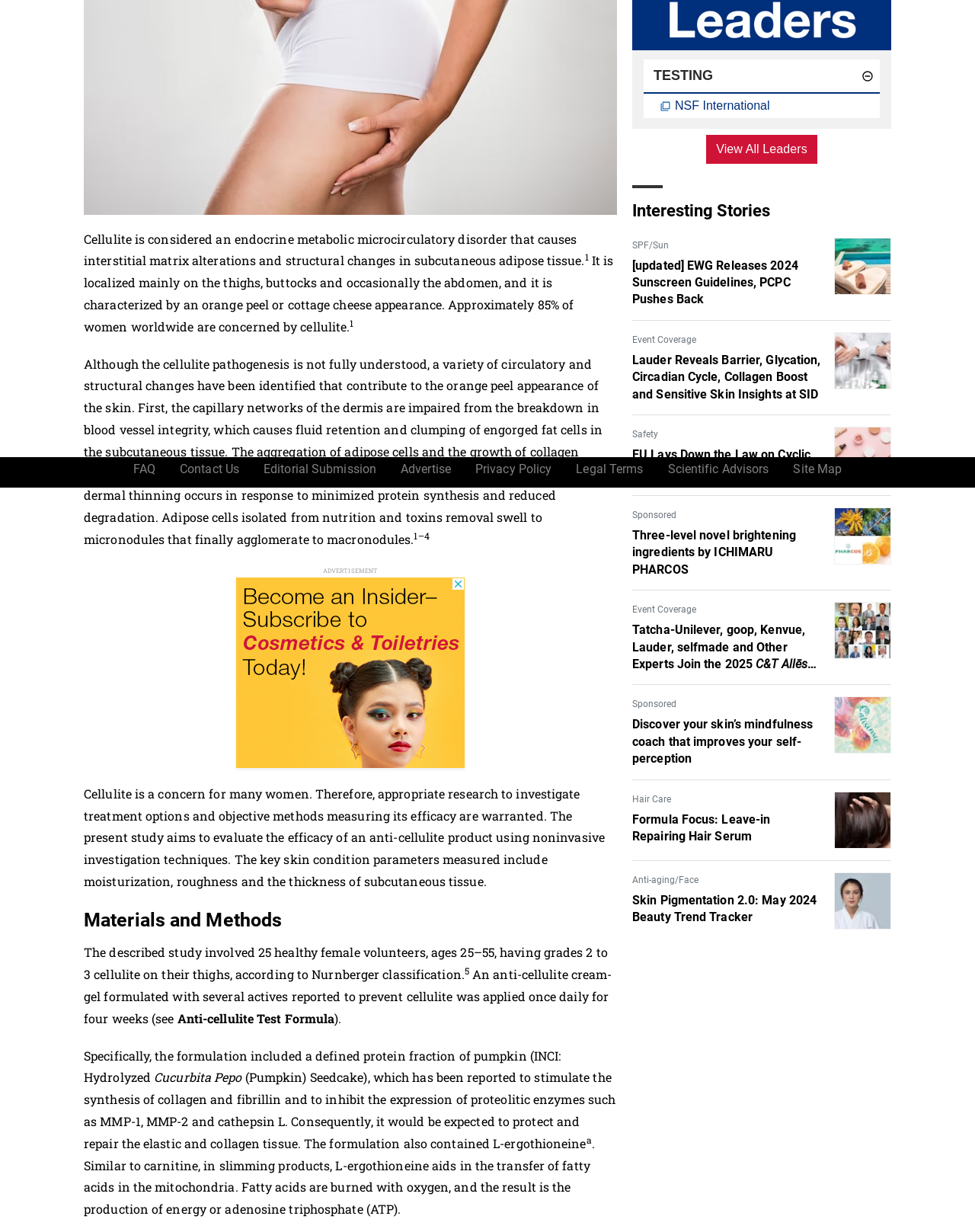Provide the bounding box coordinates of the UI element this sentence describes: "View All Leaders".

[0.724, 0.11, 0.838, 0.133]